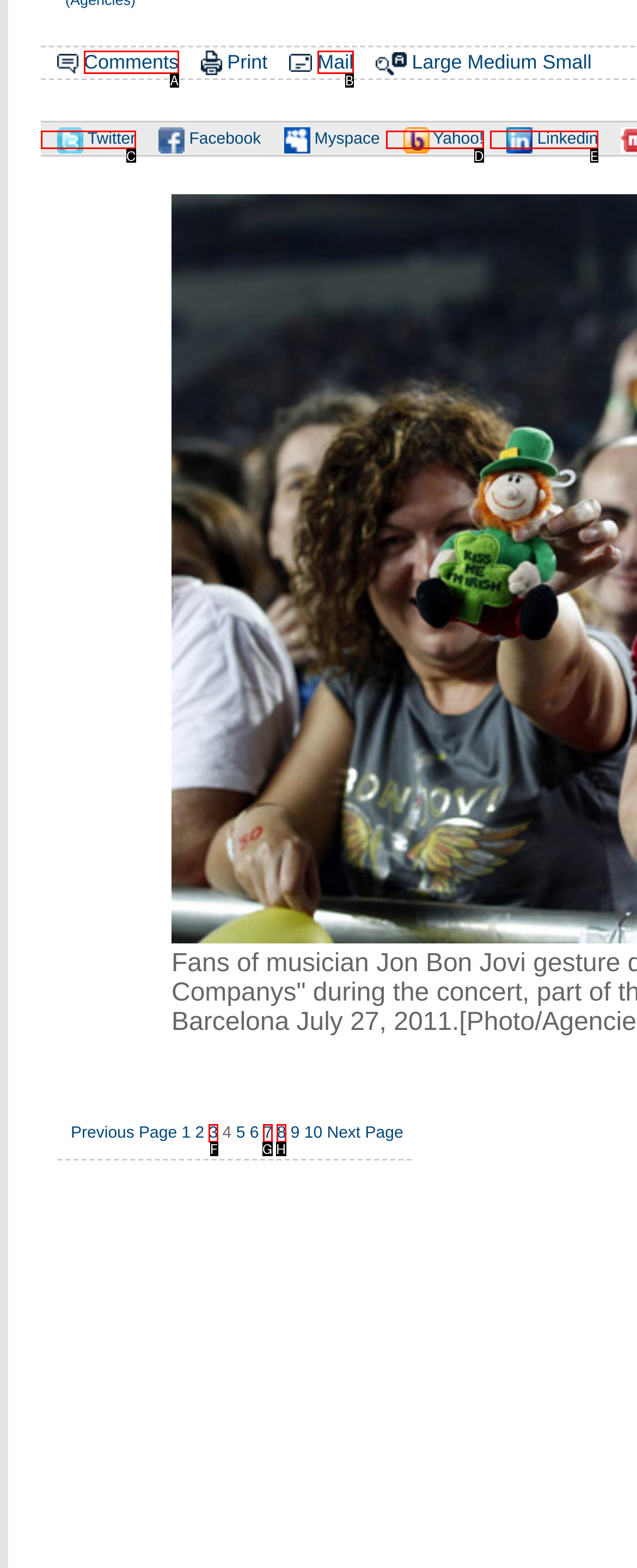Identify the UI element described as: 8
Answer with the option's letter directly.

H